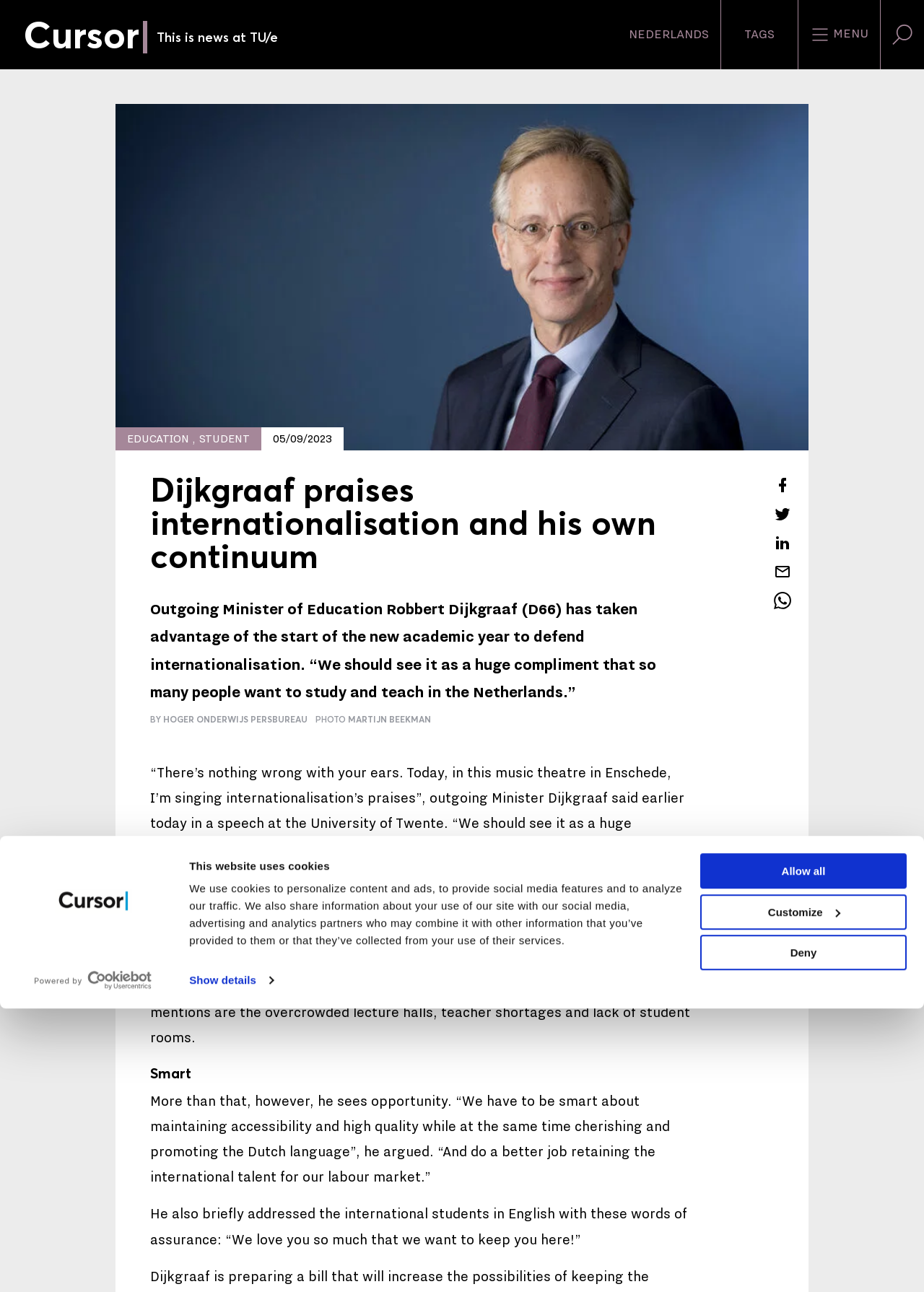What is the main topic of the Minister's speech?
Can you give a detailed and elaborate answer to the question?

The Minister's speech is about defending internationalisation, as stated in the article text. He praises internationalisation and its benefits for the Netherlands.